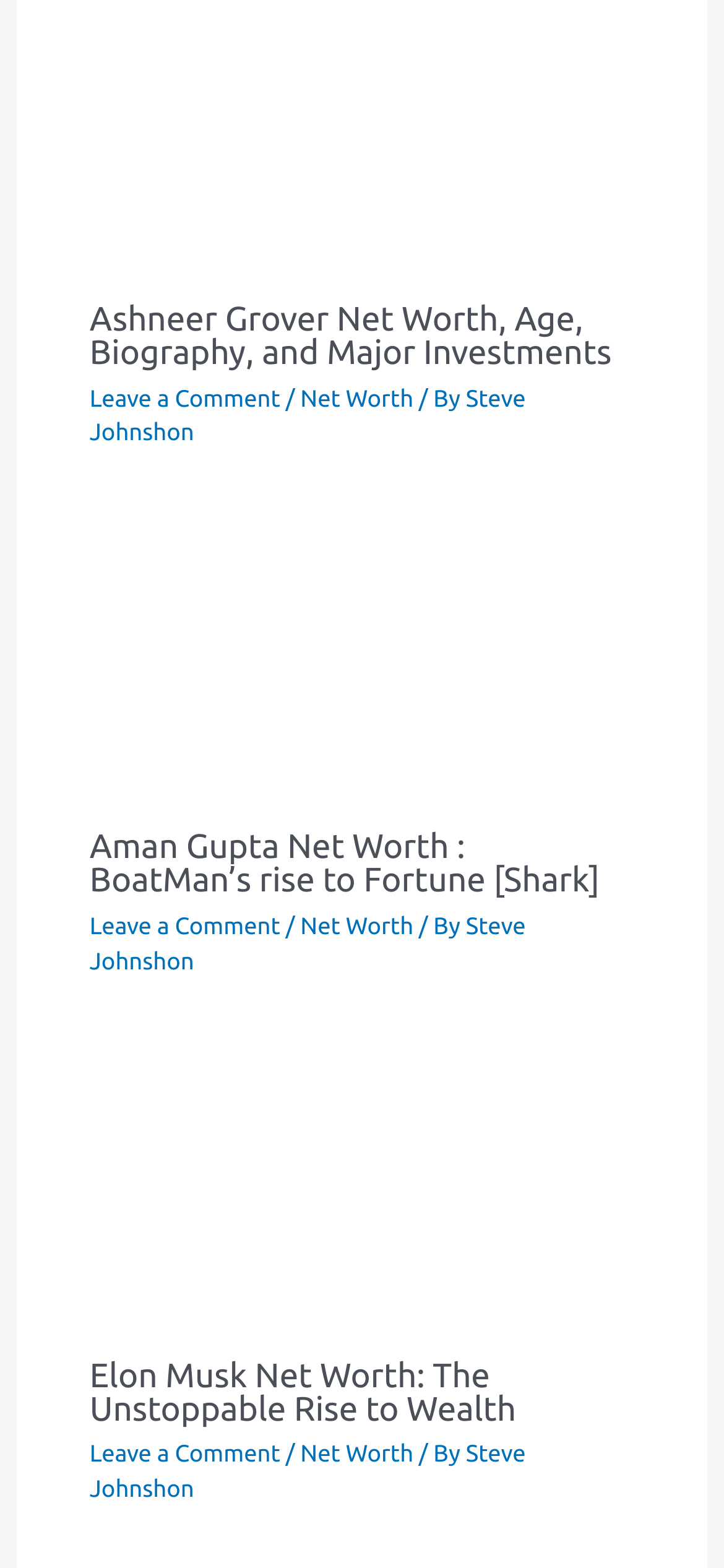How many articles are on this webpage?
Look at the screenshot and give a one-word or phrase answer.

3